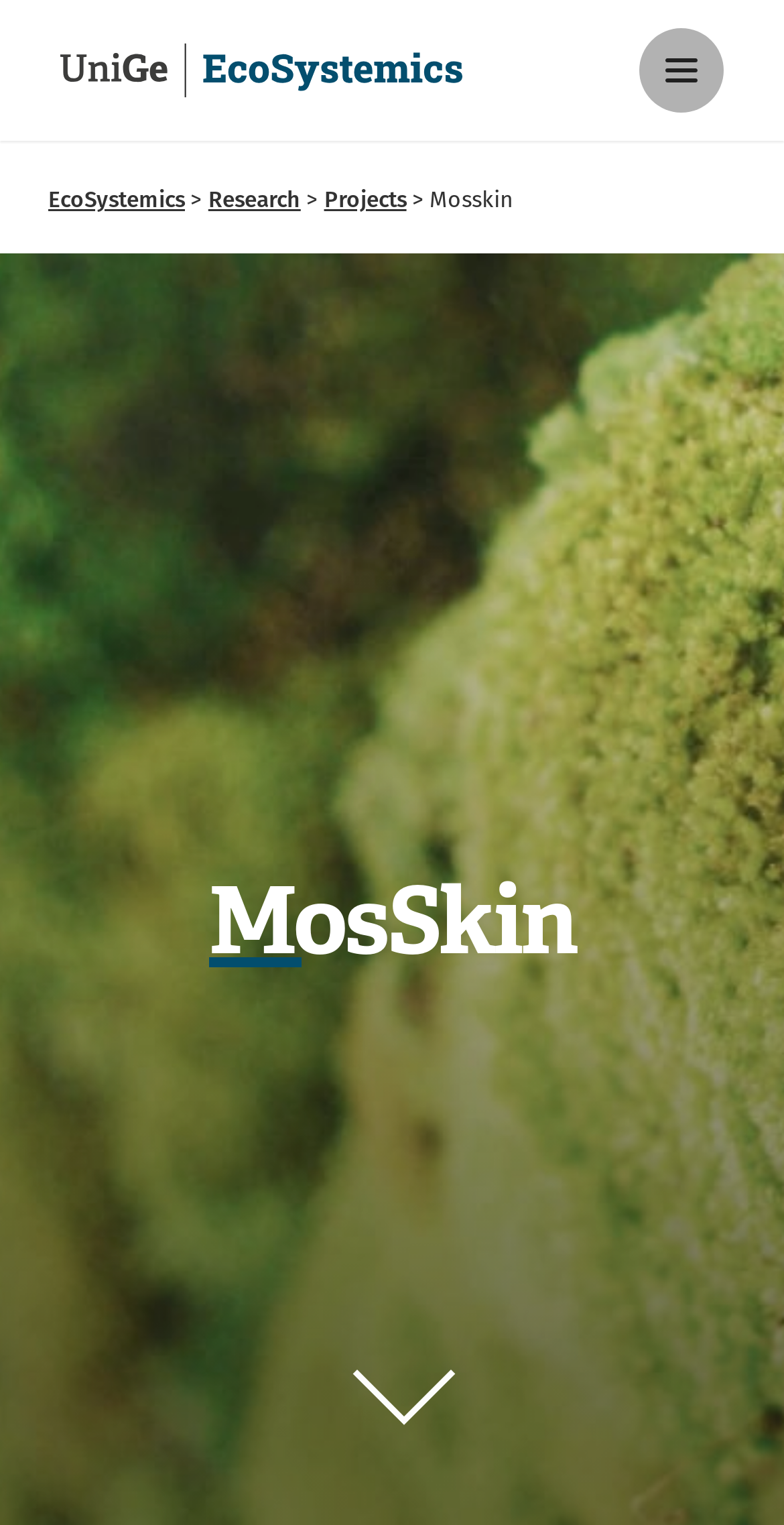Provide the bounding box coordinates for the specified HTML element described in this description: "Research". The coordinates should be four float numbers ranging from 0 to 1, in the format [left, top, right, bottom].

[0.266, 0.12, 0.384, 0.141]